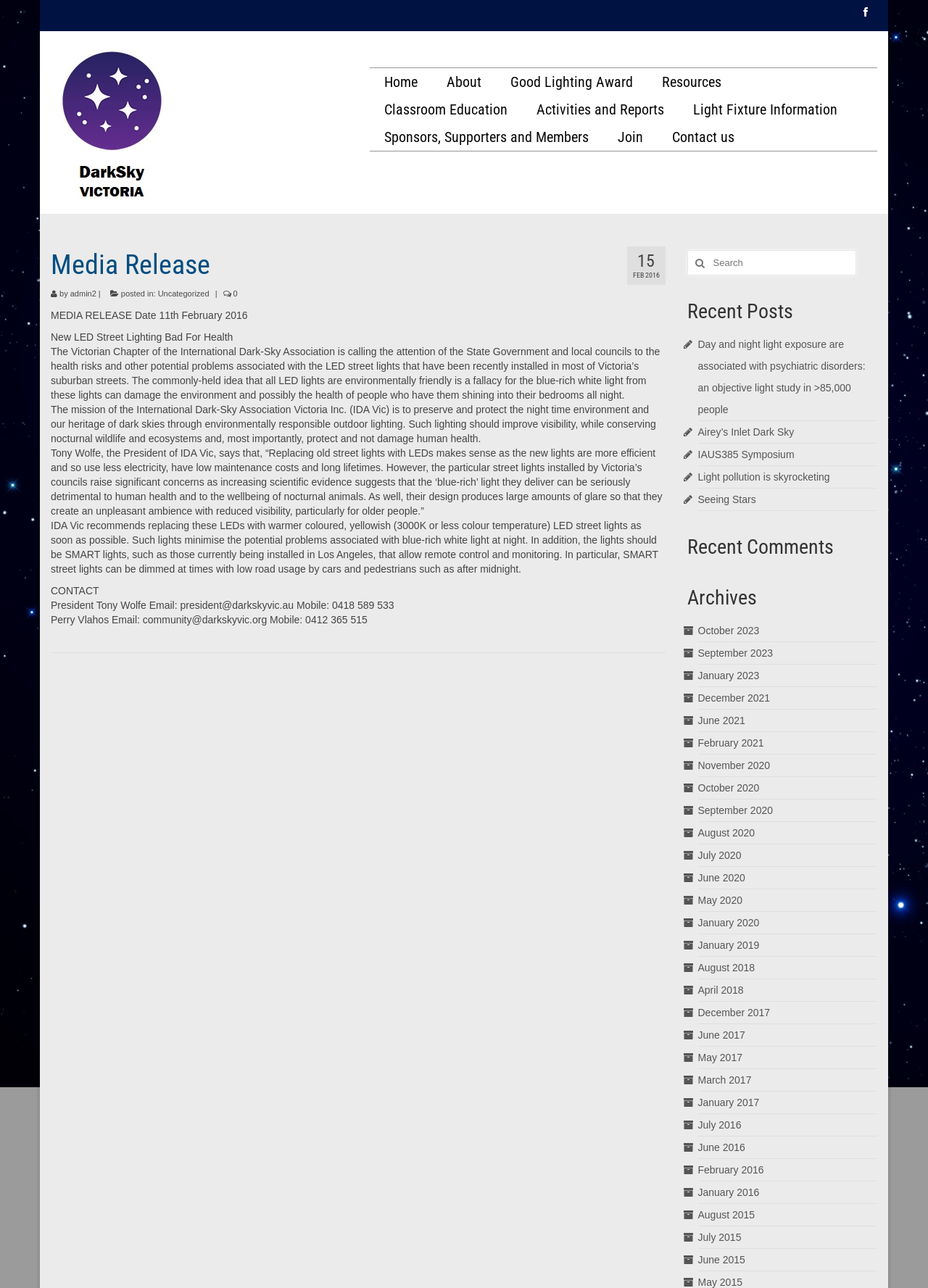Please identify the bounding box coordinates for the region that you need to click to follow this instruction: "Click the 'Home' link".

[0.398, 0.053, 0.466, 0.074]